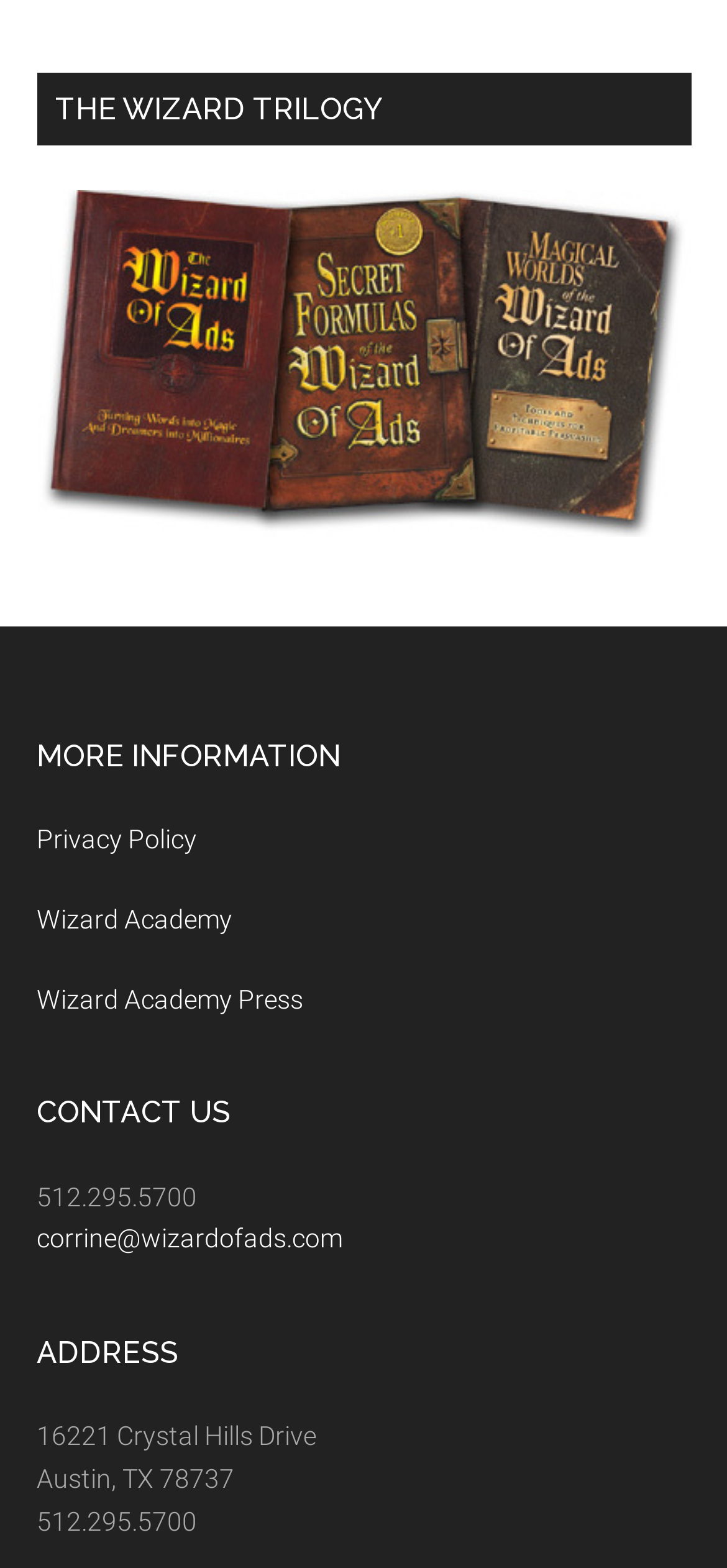Refer to the image and provide an in-depth answer to the question:
What is the phone number to contact?

The phone number '512.295.5700' is mentioned twice on the webpage, once under the 'CONTACT US' heading and again under the 'ADDRESS' heading, indicating that it is the contact phone number.